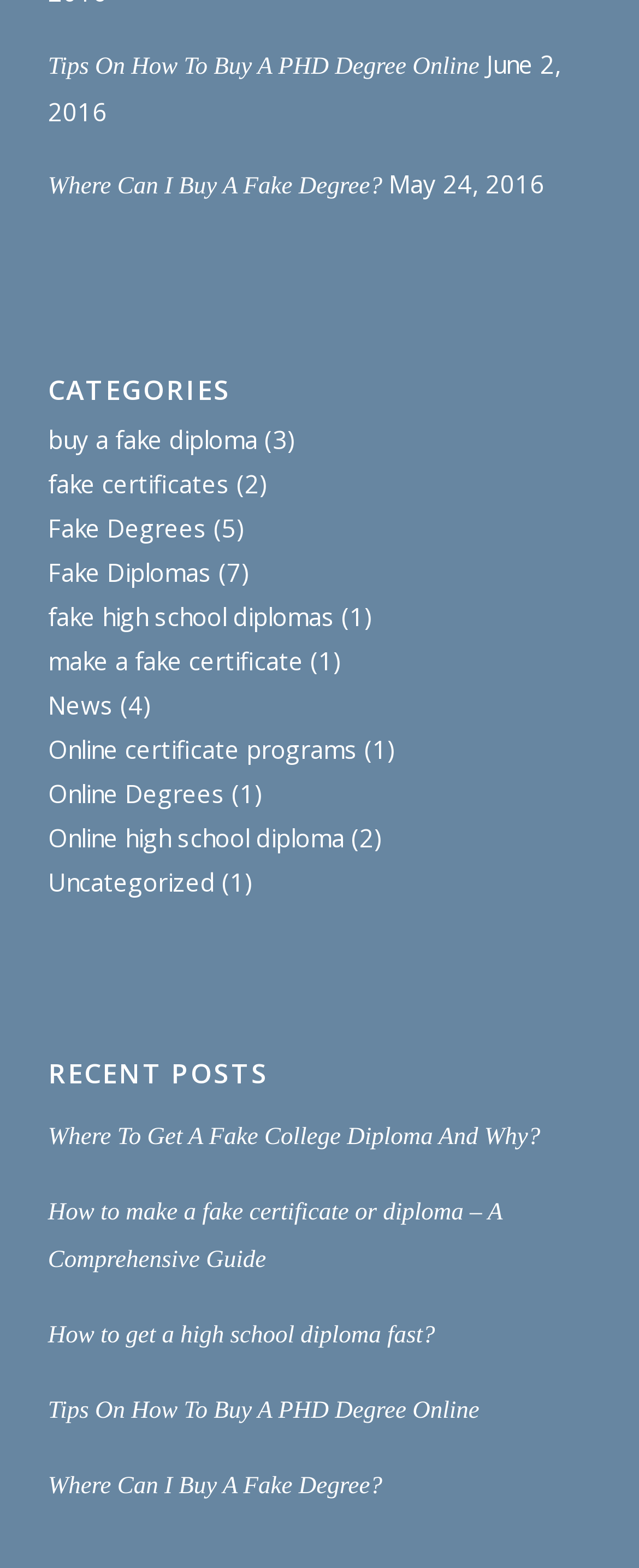Find the bounding box coordinates of the clickable area that will achieve the following instruction: "View 'Fake Degrees' category".

[0.075, 0.326, 0.324, 0.347]